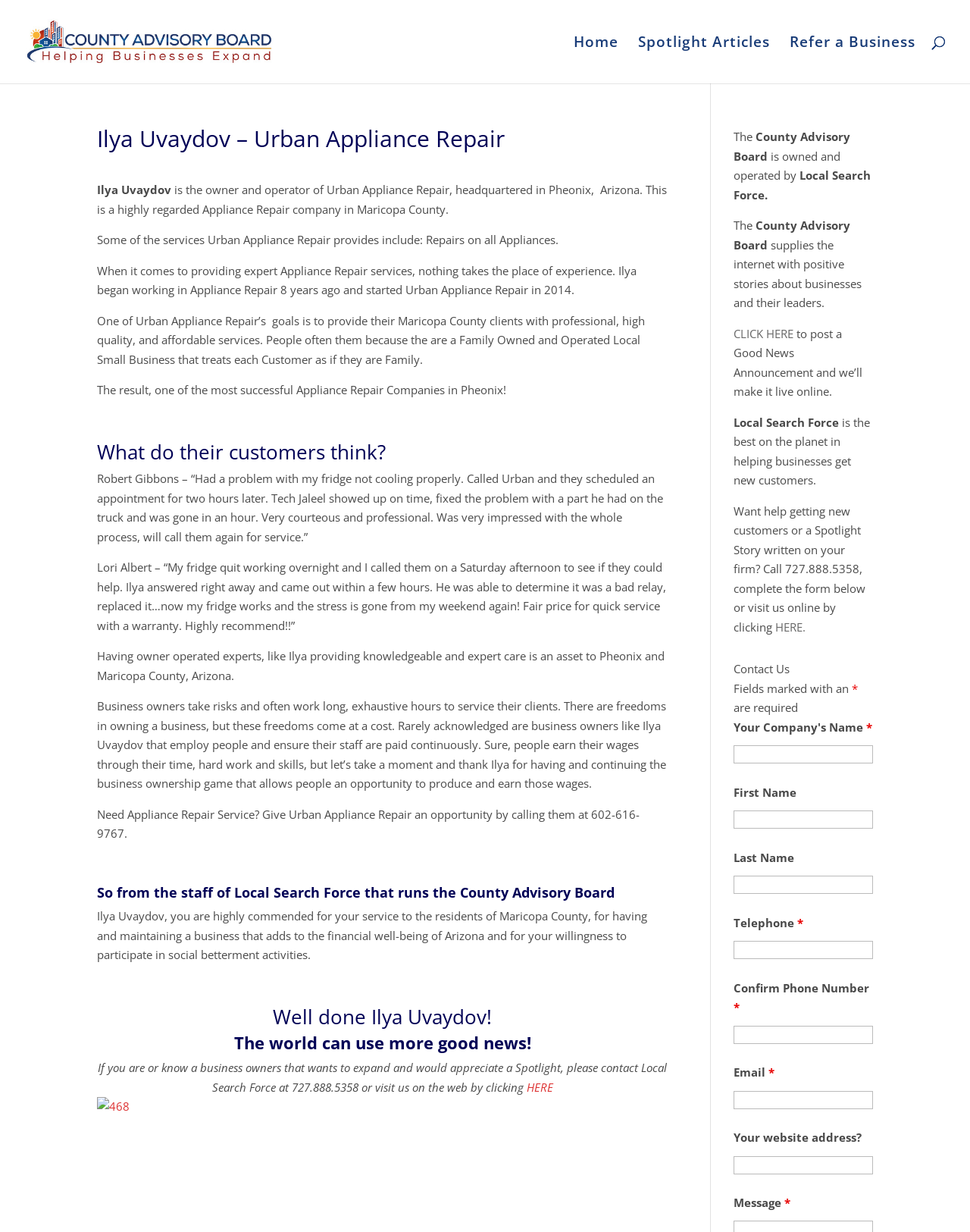Describe all significant elements and features of the webpage.

The webpage is about Ilya Uvaydov, the owner and operator of Urban Appliance Repair, a highly regarded appliance repair company in Maricopa County, Arizona. At the top of the page, there are four links: "County Advisory Board", "Home", "Spotlight Articles", and "Refer a Business". 

Below these links, there is an article about Ilya Uvaydov and his company. The article starts with a heading "Ilya Uvaydov – Urban Appliance Repair" and provides a brief introduction to the company and its services. The text explains that Urban Appliance Repair provides repairs on all appliances and has been in business since 2014. 

Following this introduction, there are several paragraphs of text that describe the company's goals and services. The text also includes testimonials from satisfied customers, including Robert Gibbons and Lori Albert, who praise the company's professionalism and quick service. 

After the testimonials, there is a section titled "What do their customers think?" which includes more customer reviews. The page also includes a call to action, encouraging readers to contact Urban Appliance Repair for appliance repair services.

At the bottom of the page, there is a section about the County Advisory Board, which is owned and operated by Local Search Force. This section includes a brief description of the board's purpose and a link to post a Good News Announcement. There is also a form that allows users to request help getting new customers or a Spotlight Story written about their firm. The form includes fields for company name, first name, last name, telephone number, confirm phone number, email, and website address, as well as a message field.